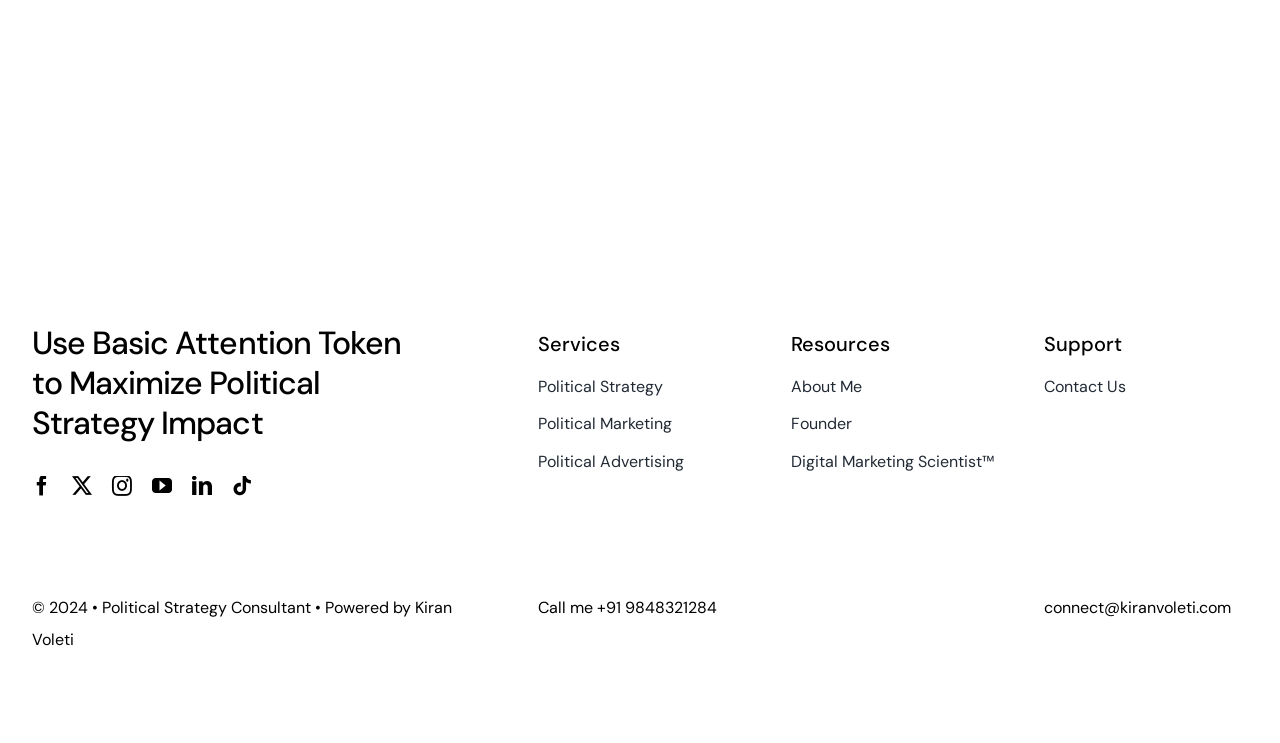Based on the image, provide a detailed response to the question:
How many social media links are available?

I counted the number of social media links available on the webpage, which are facebook, twitter, instagram, youtube, linkedin, and tiktok, totaling 6 links.